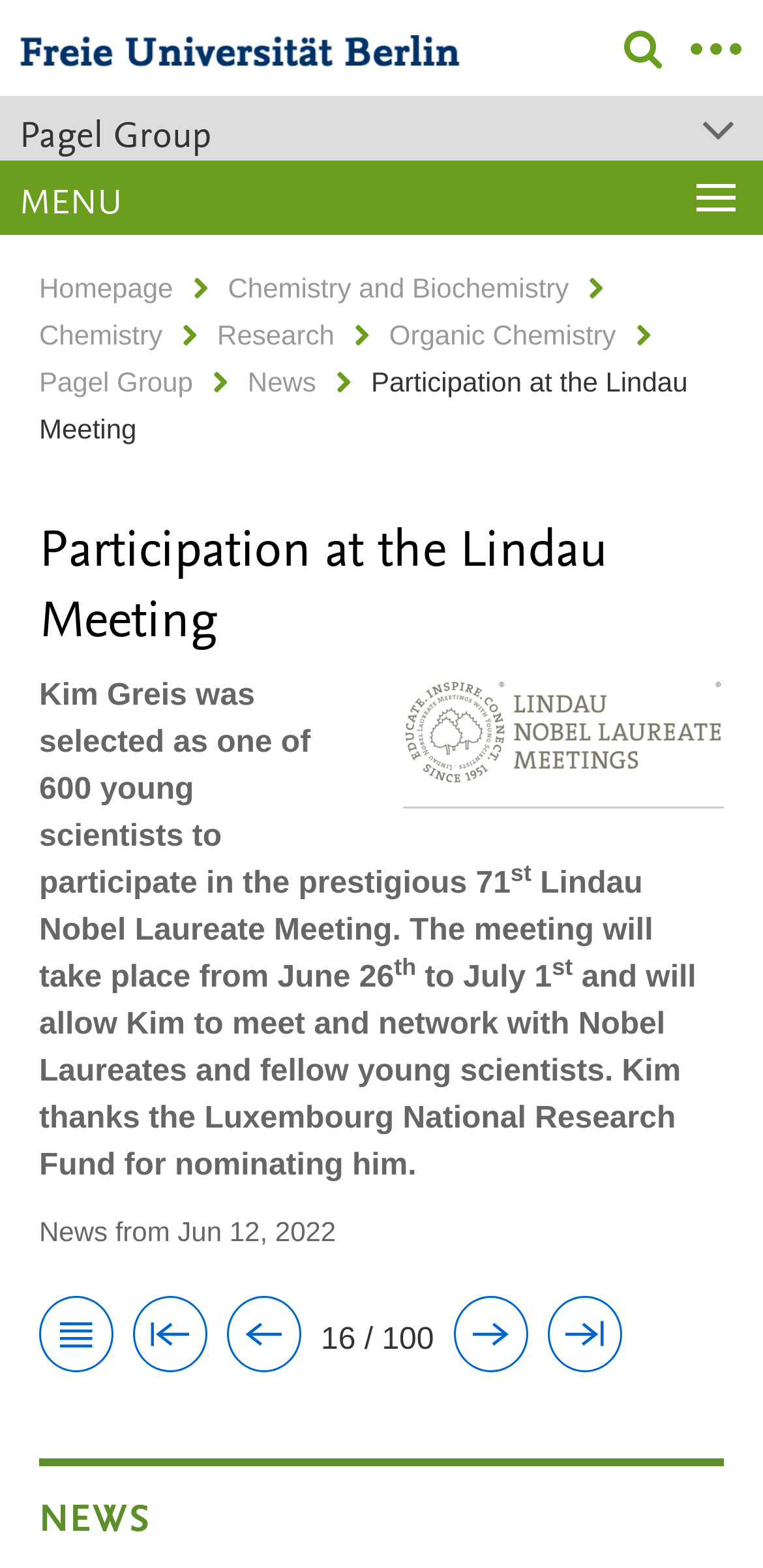Please specify the coordinates of the bounding box for the element that should be clicked to carry out this instruction: "Click the logo_nobel_lindau image". The coordinates must be four float numbers between 0 and 1, formatted as [left, top, right, bottom].

[0.527, 0.434, 0.949, 0.499]